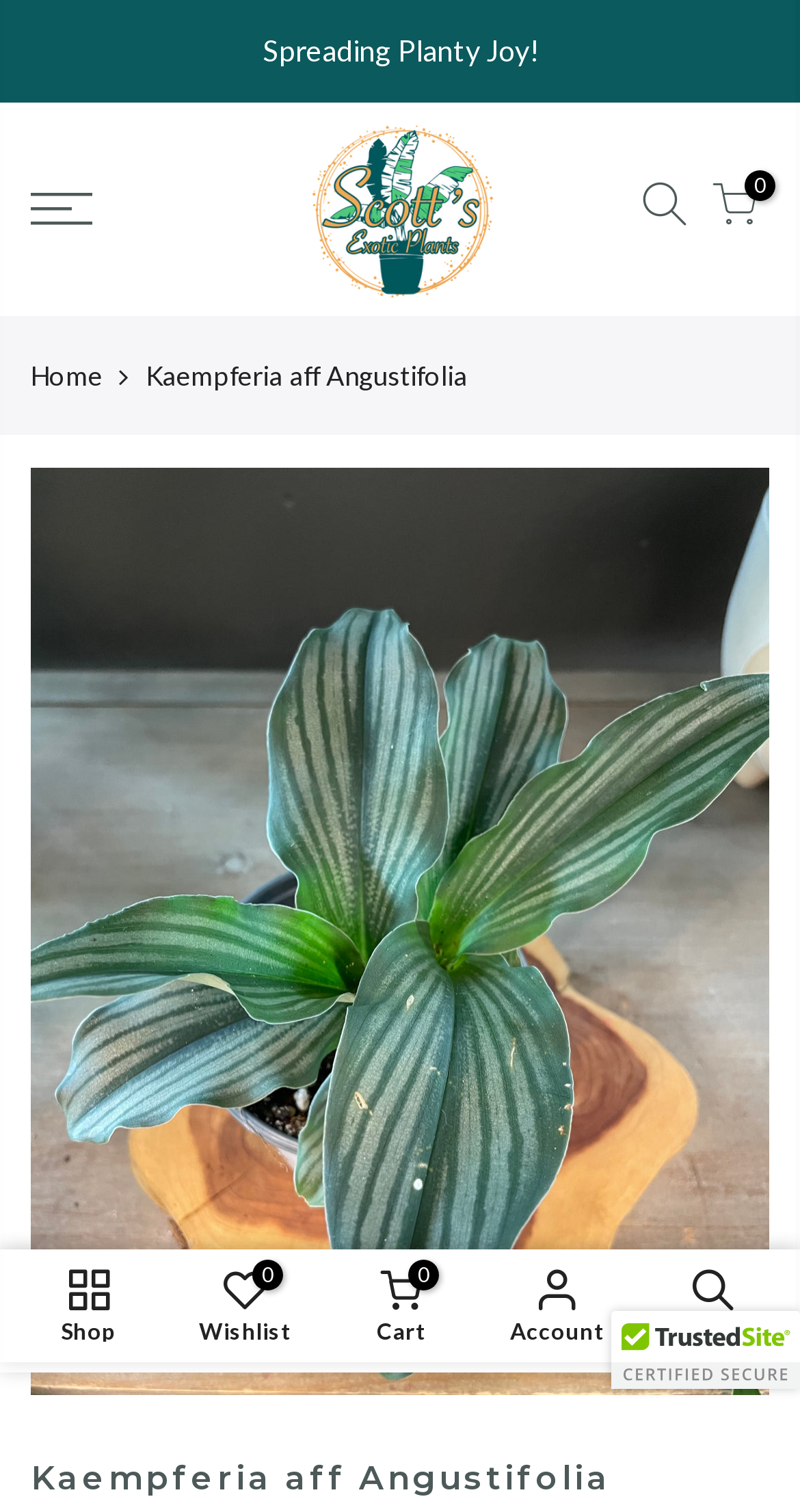What is the function of the spinbutton element?
Provide a short answer using one word or a brief phrase based on the image.

To select a quantity